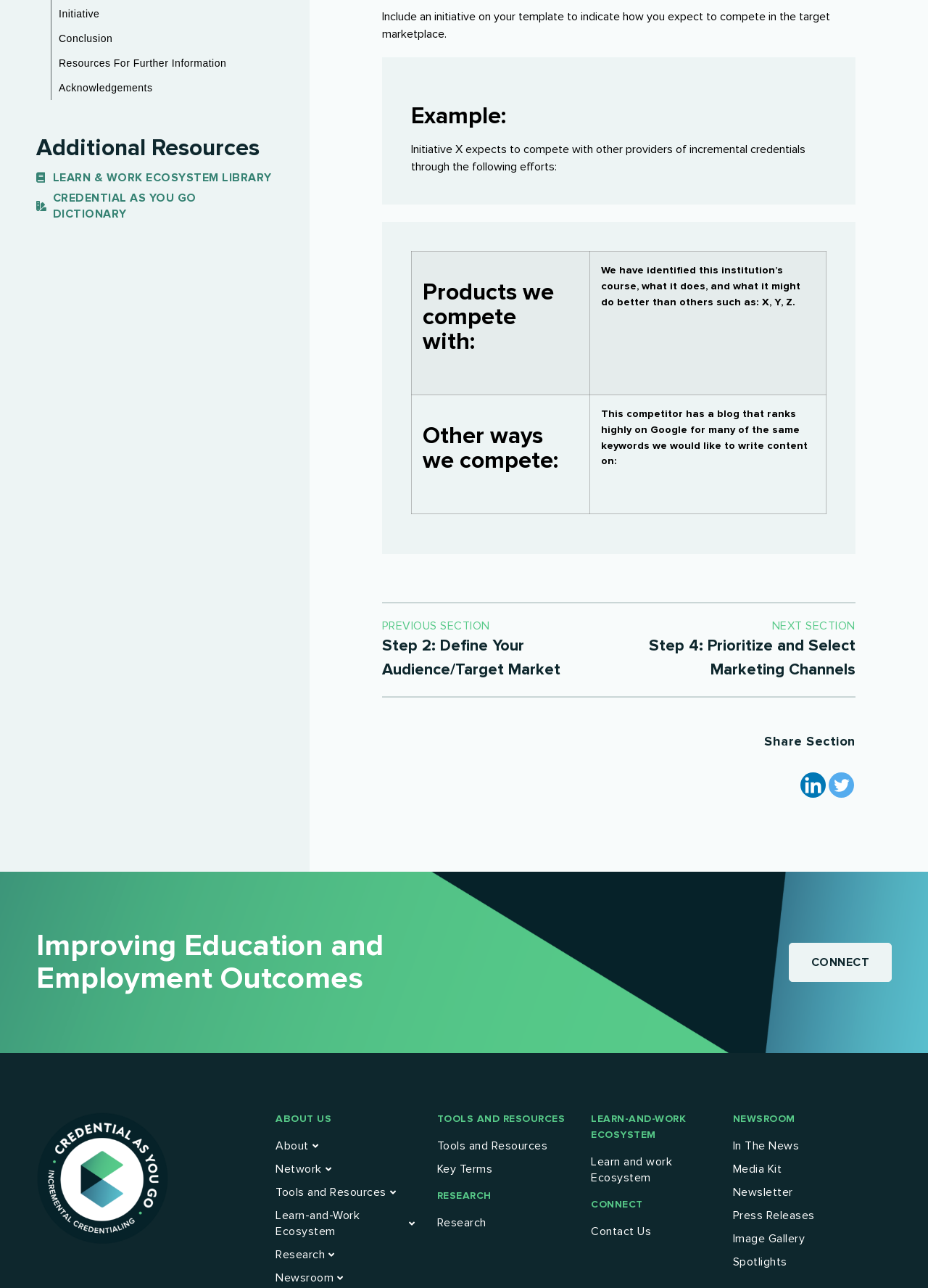How many social media platforms are available for sharing?
Using the image provided, answer with just one word or phrase.

Two